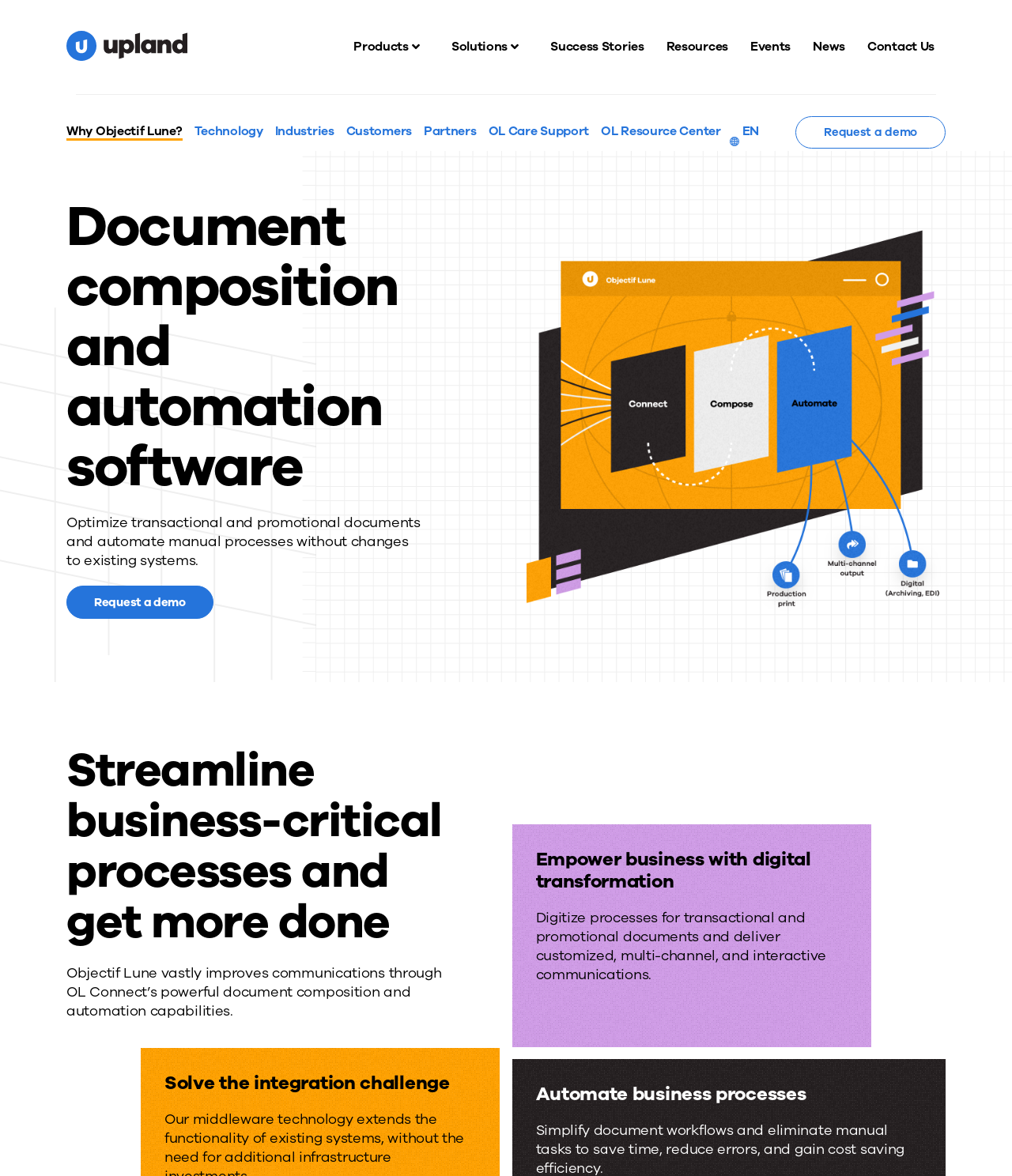What is the theme of the section with the heading 'Streamline business-critical processes and get more done'?
Look at the image and answer the question using a single word or phrase.

Business process automation